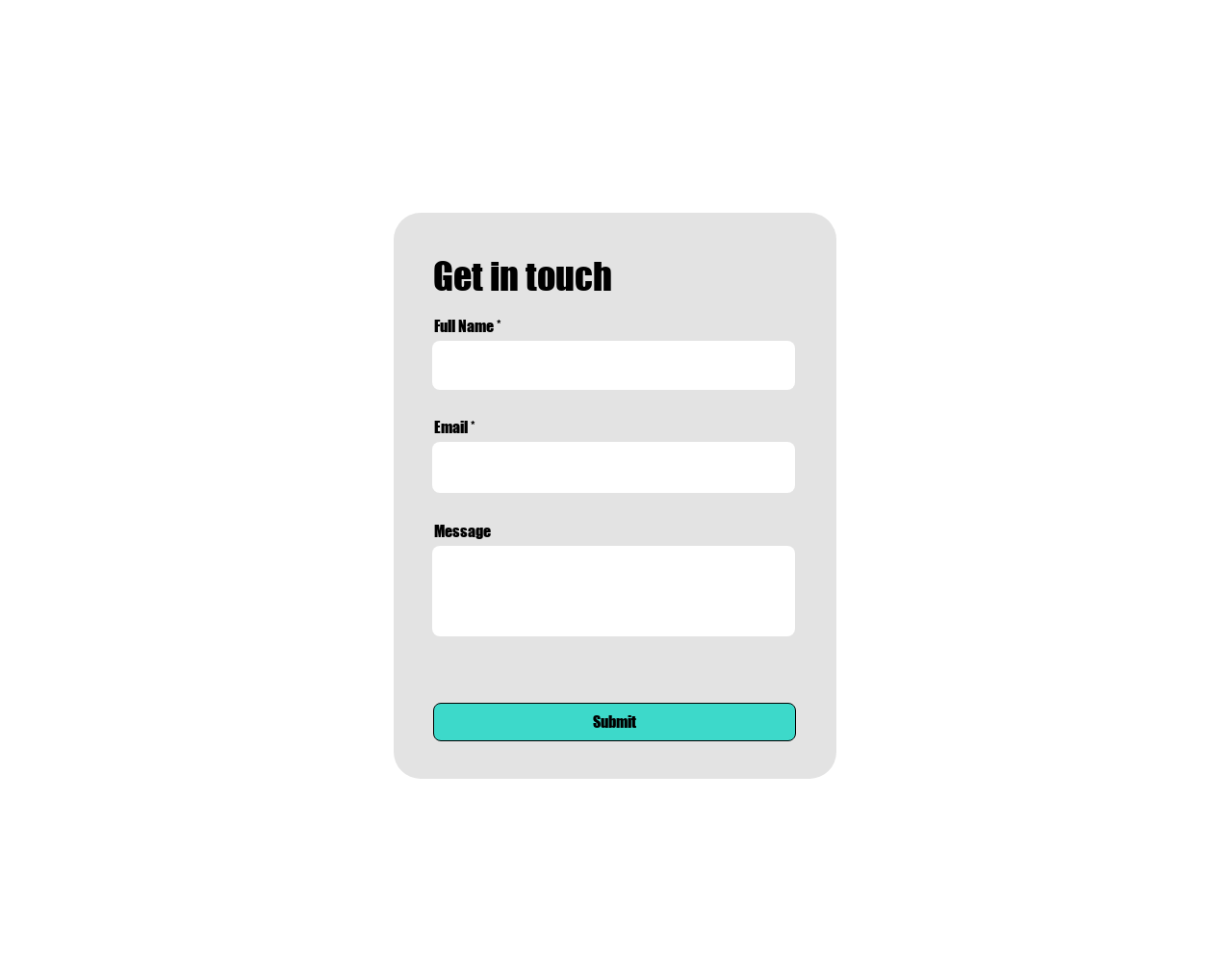Find the bounding box coordinates of the UI element according to this description: "aria-label="Facebook"".

[0.502, 0.961, 0.533, 1.0]